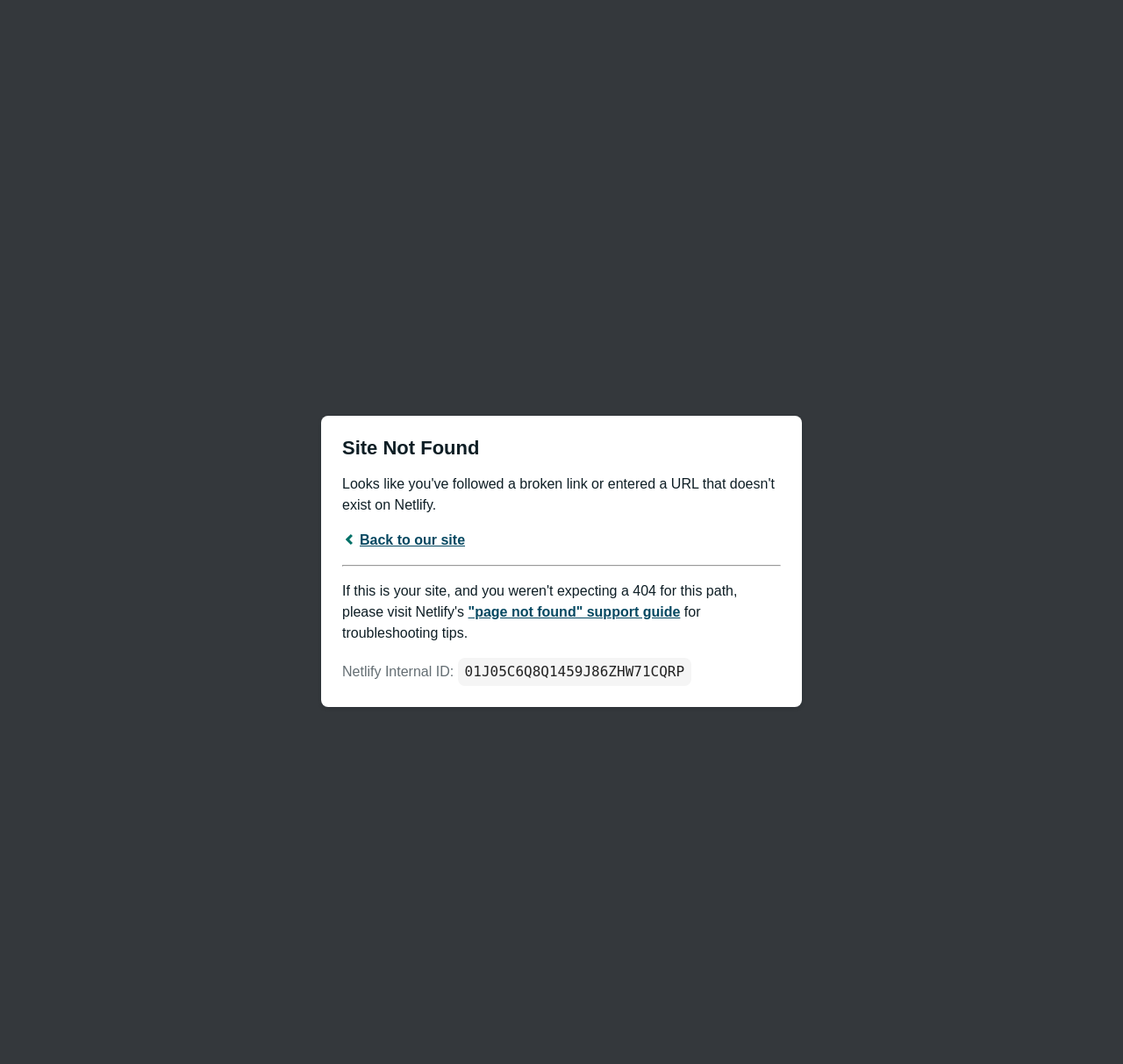Using the element description provided, determine the bounding box coordinates in the format (top-left x, top-left y, bottom-right x, bottom-right y). Ensure that all values are floating point numbers between 0 and 1. Element description: "page not found" support guide

[0.417, 0.568, 0.606, 0.582]